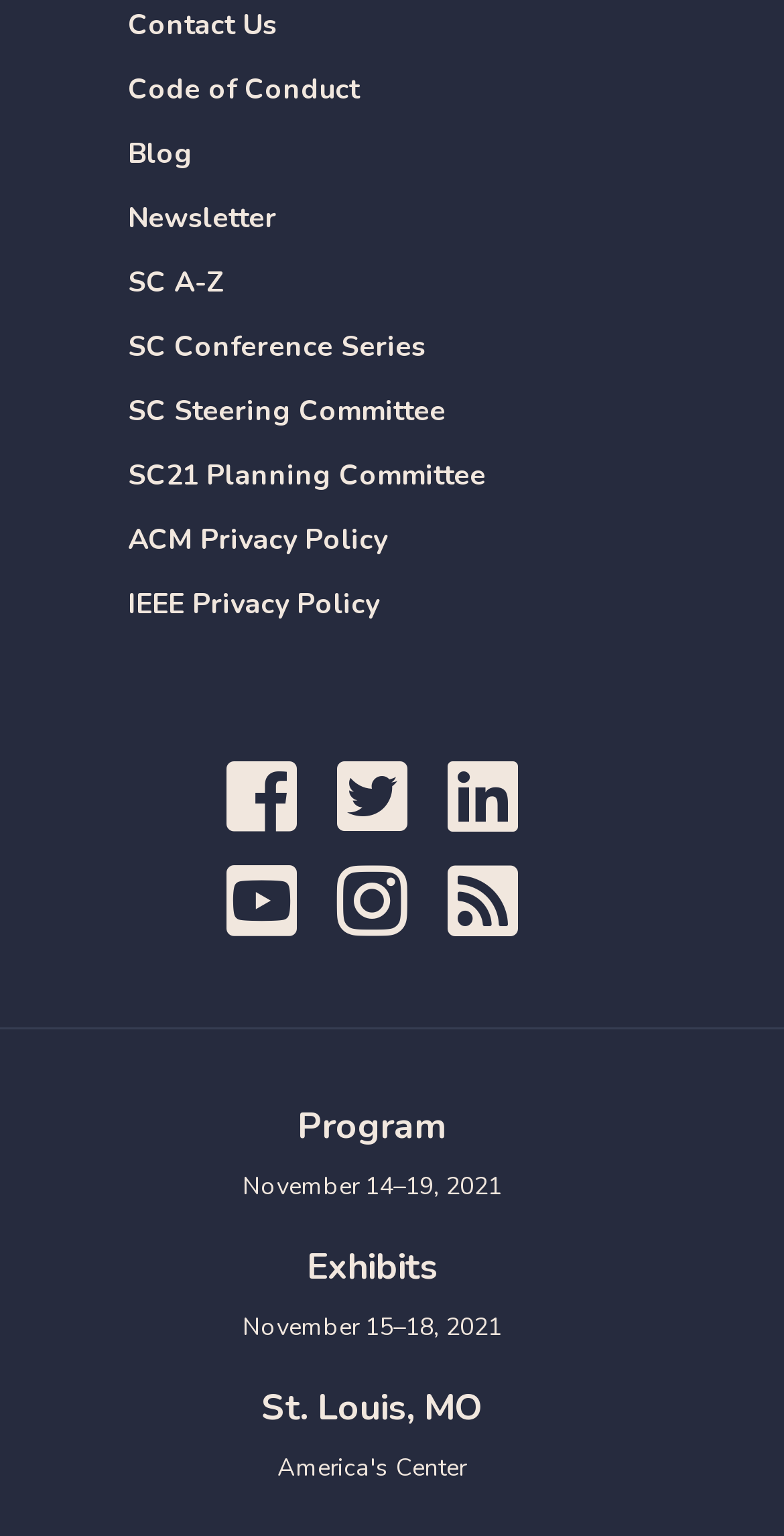Determine the bounding box coordinates of the element's region needed to click to follow the instruction: "Follow on Facebook". Provide these coordinates as four float numbers between 0 and 1, formatted as [left, top, right, bottom].

[0.288, 0.517, 0.378, 0.546]